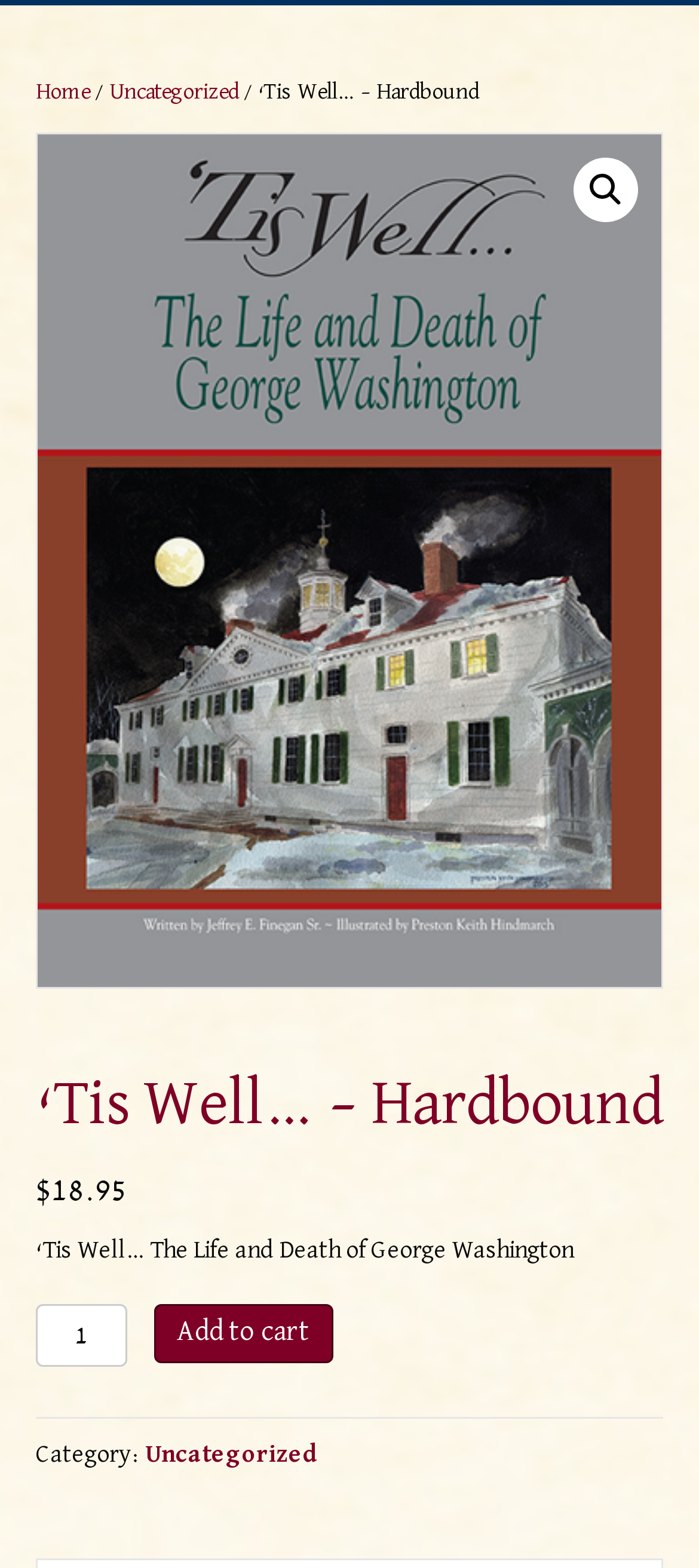Predict the bounding box coordinates of the UI element that matches this description: "Add to cart". The coordinates should be in the format [left, top, right, bottom] with each value between 0 and 1.

[0.22, 0.832, 0.476, 0.87]